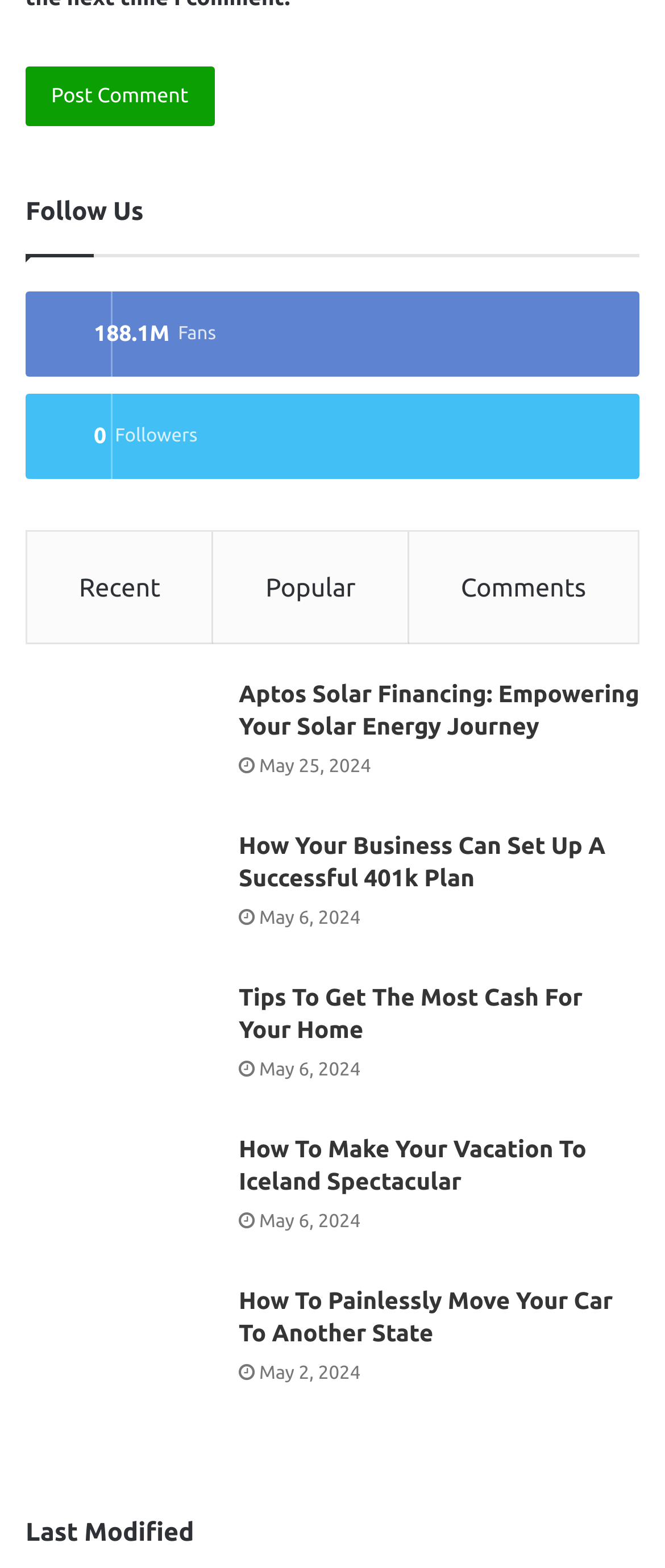Locate the bounding box coordinates of the clickable area to execute the instruction: "Follow us on social media". Provide the coordinates as four float numbers between 0 and 1, represented as [left, top, right, bottom].

[0.038, 0.124, 0.962, 0.145]